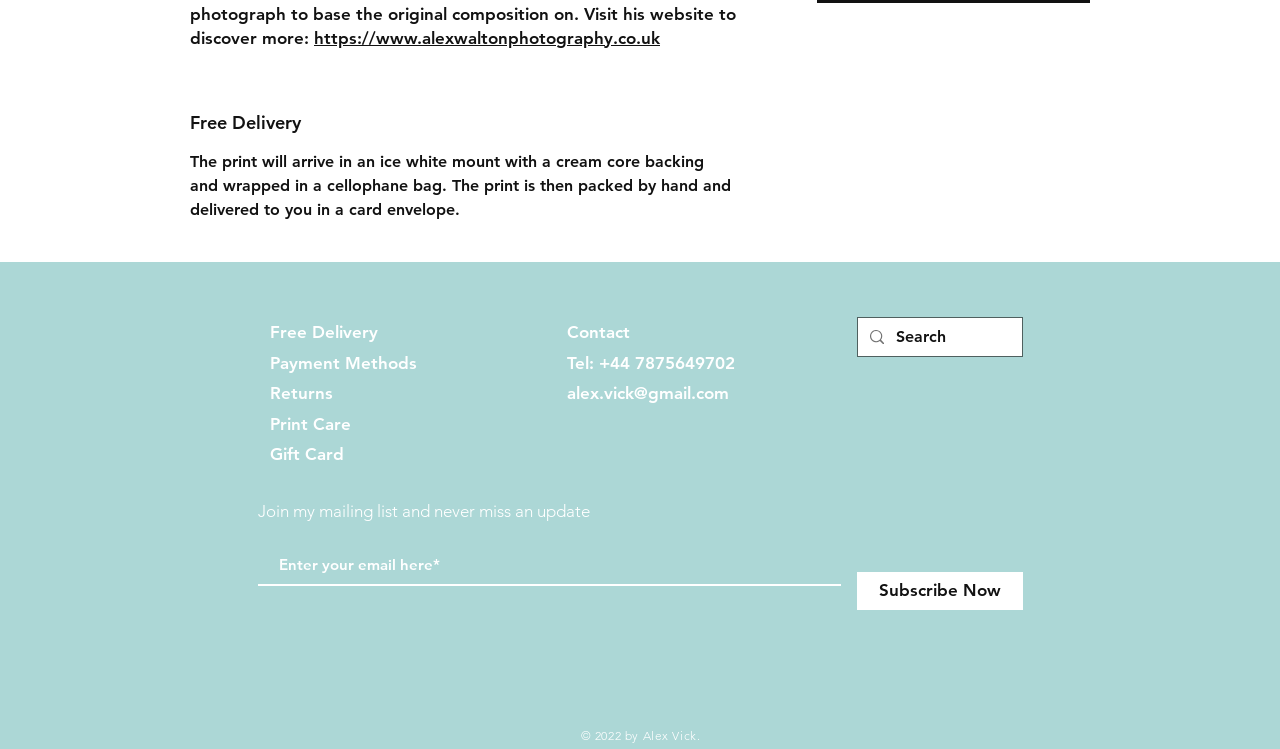Identify the bounding box of the UI element that matches this description: "Print Care".

[0.211, 0.552, 0.274, 0.579]